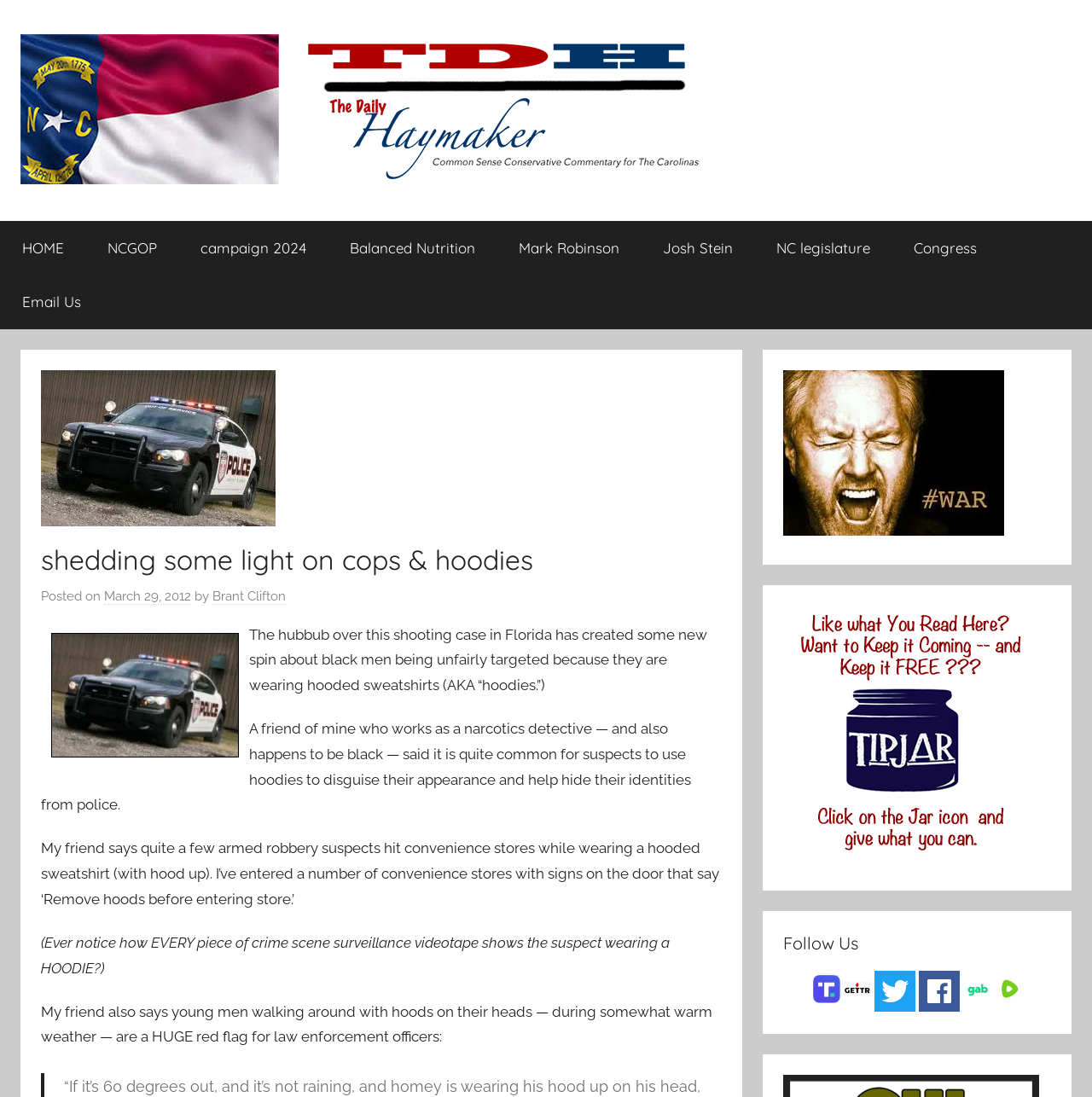Identify the bounding box coordinates of the element that should be clicked to fulfill this task: "Follow The Daily Haymaker on gab". The coordinates should be provided as four float numbers between 0 and 1, i.e., [left, top, right, bottom].

[0.88, 0.898, 0.908, 0.914]